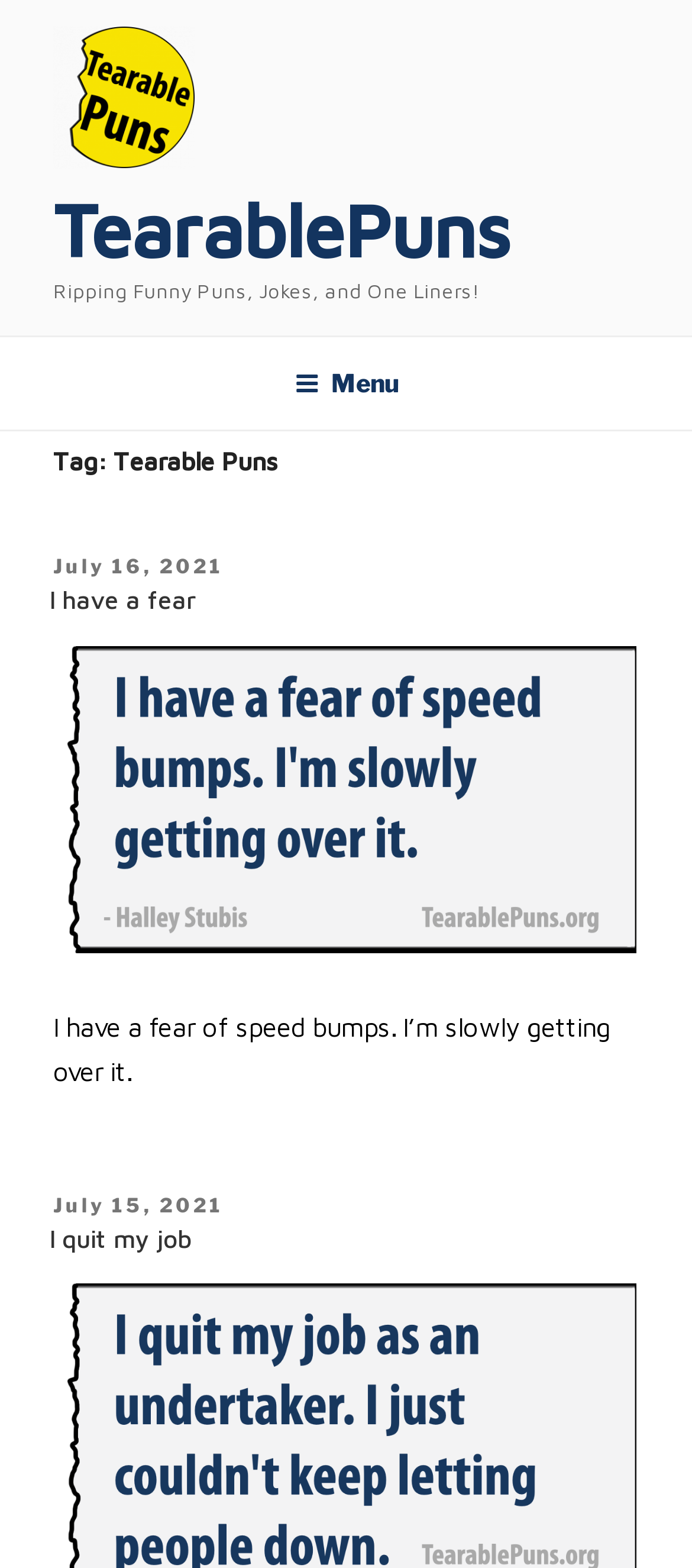Please locate and retrieve the main header text of the webpage.

Tag: Tearable Puns